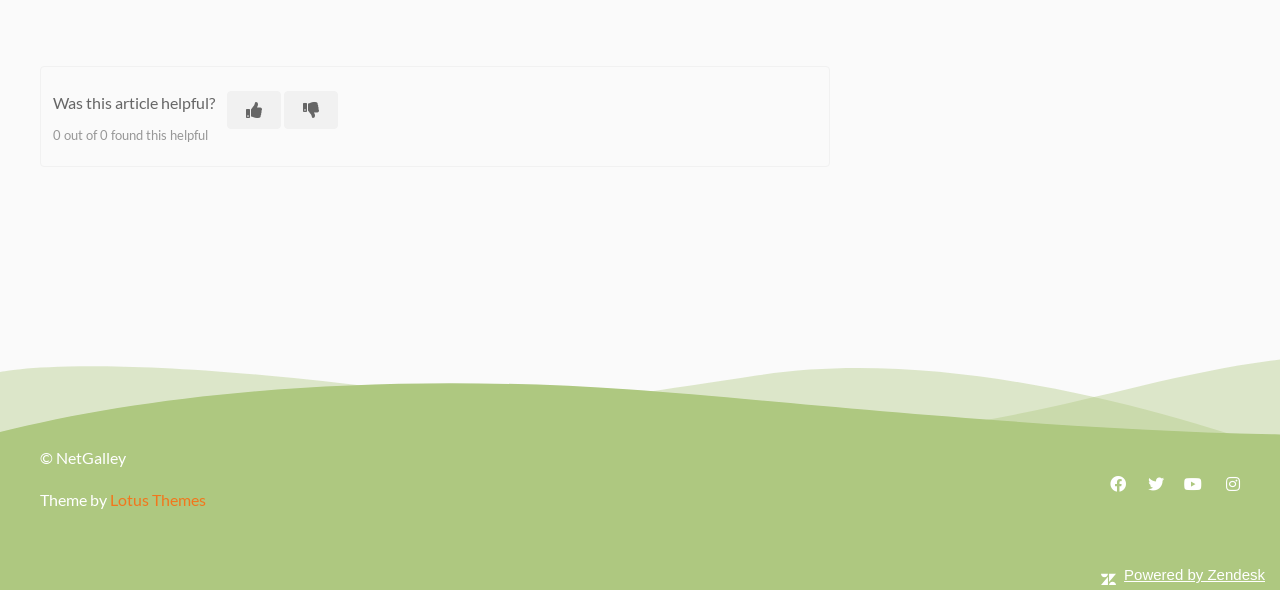What is the purpose of the buttons in the footer?
Look at the image and respond with a one-word or short-phrase answer.

Rate article helpfulness